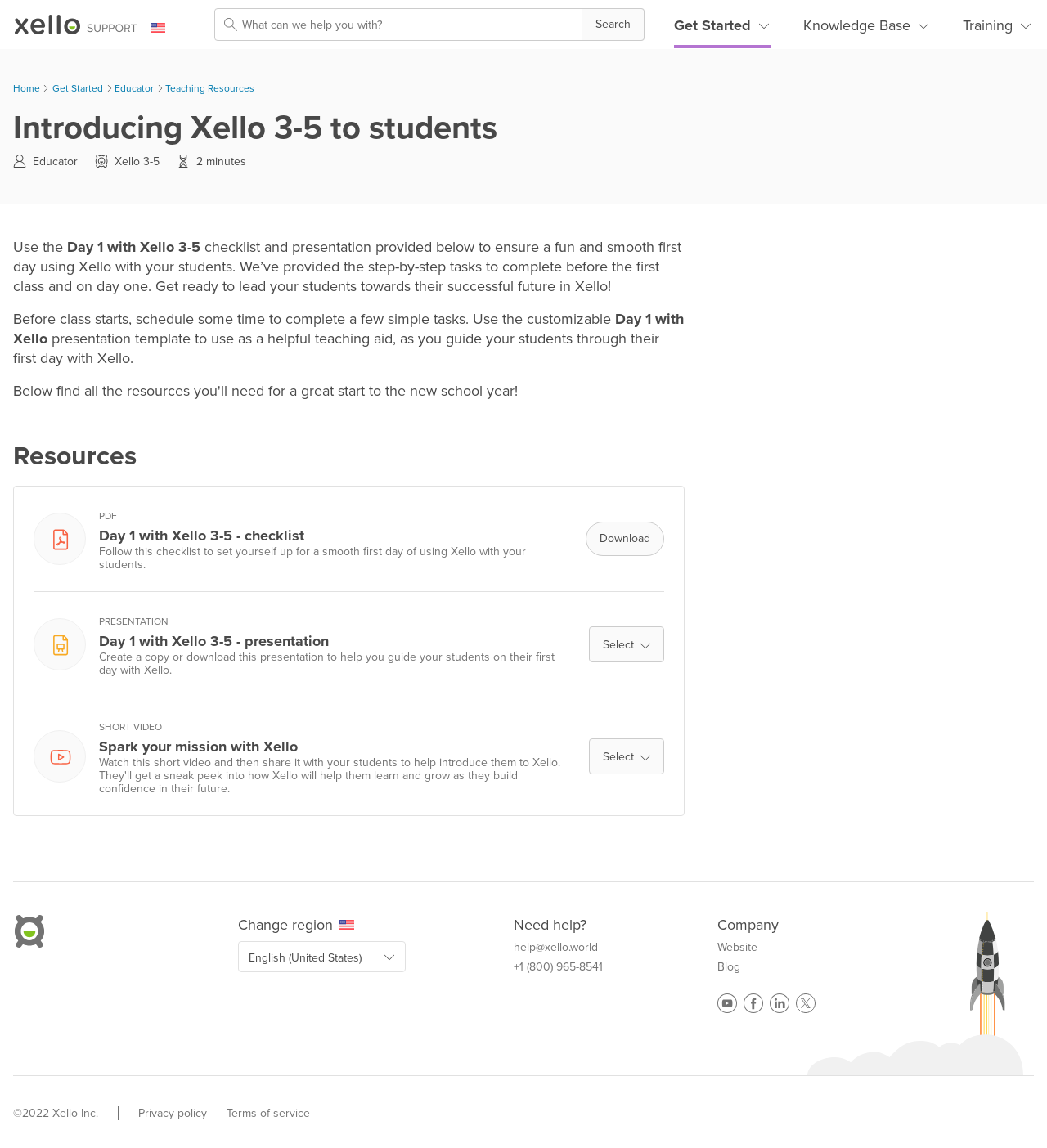Please analyze the image and provide a thorough answer to the question:
What is the topic of the short video?

The short video resource is about sparking your mission with Xello, as indicated by the 'Spark your mission with Xello' text next to the short video link.